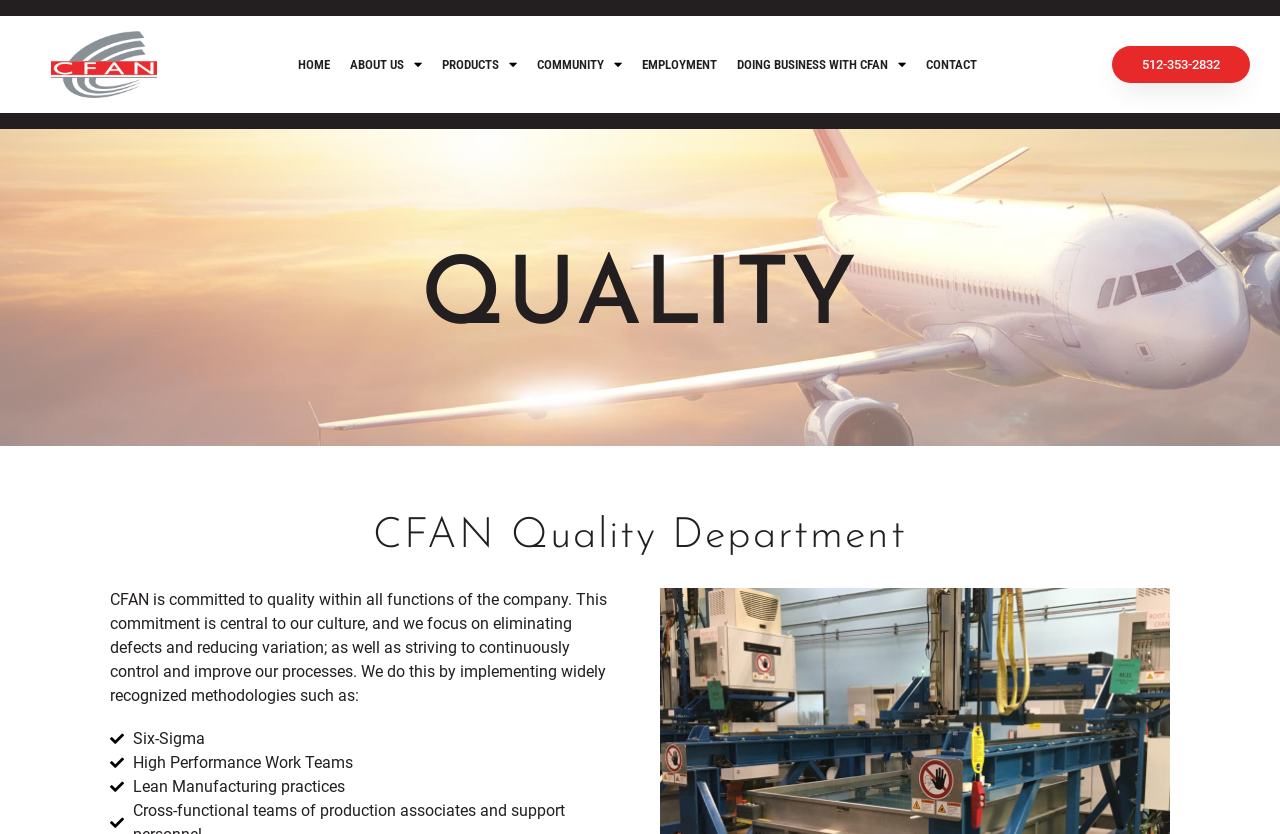Summarize the contents and layout of the webpage in detail.

The webpage is about the quality department of CFAN, a joint venture between GE Aviation and Safran Aircraft Engines. At the top left corner, there is a full-color logo of CFAN in gray and red. Below the logo, there is a navigation menu with links to different sections of the website, including HOME, ABOUT US, PRODUCTS, COMMUNITY, EMPLOYMENT, DOING BUSINESS WITH CFAN, and CONTACT.

On the right side of the navigation menu, there is a phone number, 512-353-2832. The main content of the webpage is divided into two sections. The first section has a heading "QUALITY" and a subheading "CFAN Quality Department". Below the subheading, there is a paragraph of text that describes CFAN's commitment to quality and its approach to achieving it.

The second section lists three methodologies that CFAN uses to implement quality, which are Six-Sigma, High Performance Work Teams, and Lean Manufacturing practices. These methodologies are listed in a vertical column, with each item placed below the previous one. Overall, the webpage has a simple and organized layout, with clear headings and concise text that effectively communicates CFAN's quality department's mission and approach.